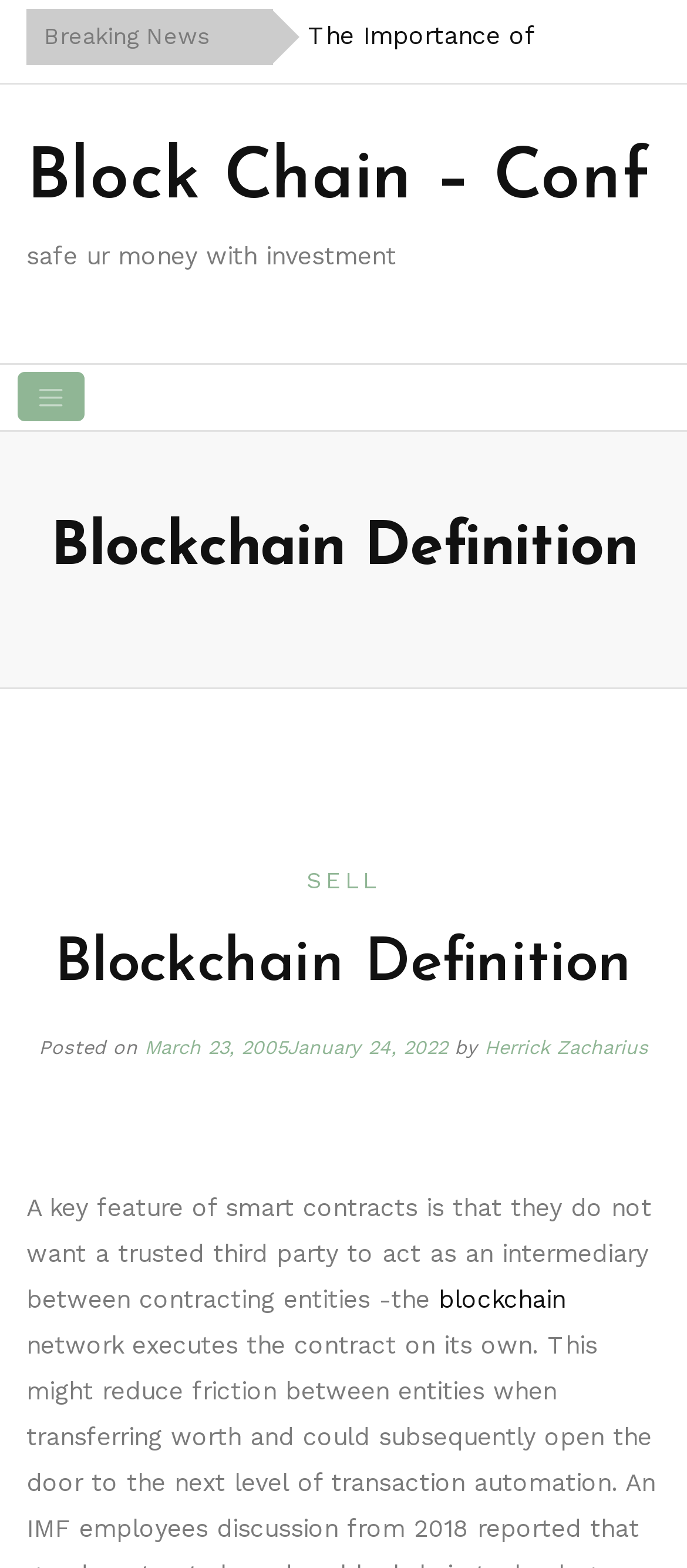Please specify the bounding box coordinates in the format (top-left x, top-left y, bottom-right x, bottom-right y), with values ranging from 0 to 1. Identify the bounding box for the UI component described as follows: March 23, 2005January 24, 2022

[0.21, 0.661, 0.651, 0.676]